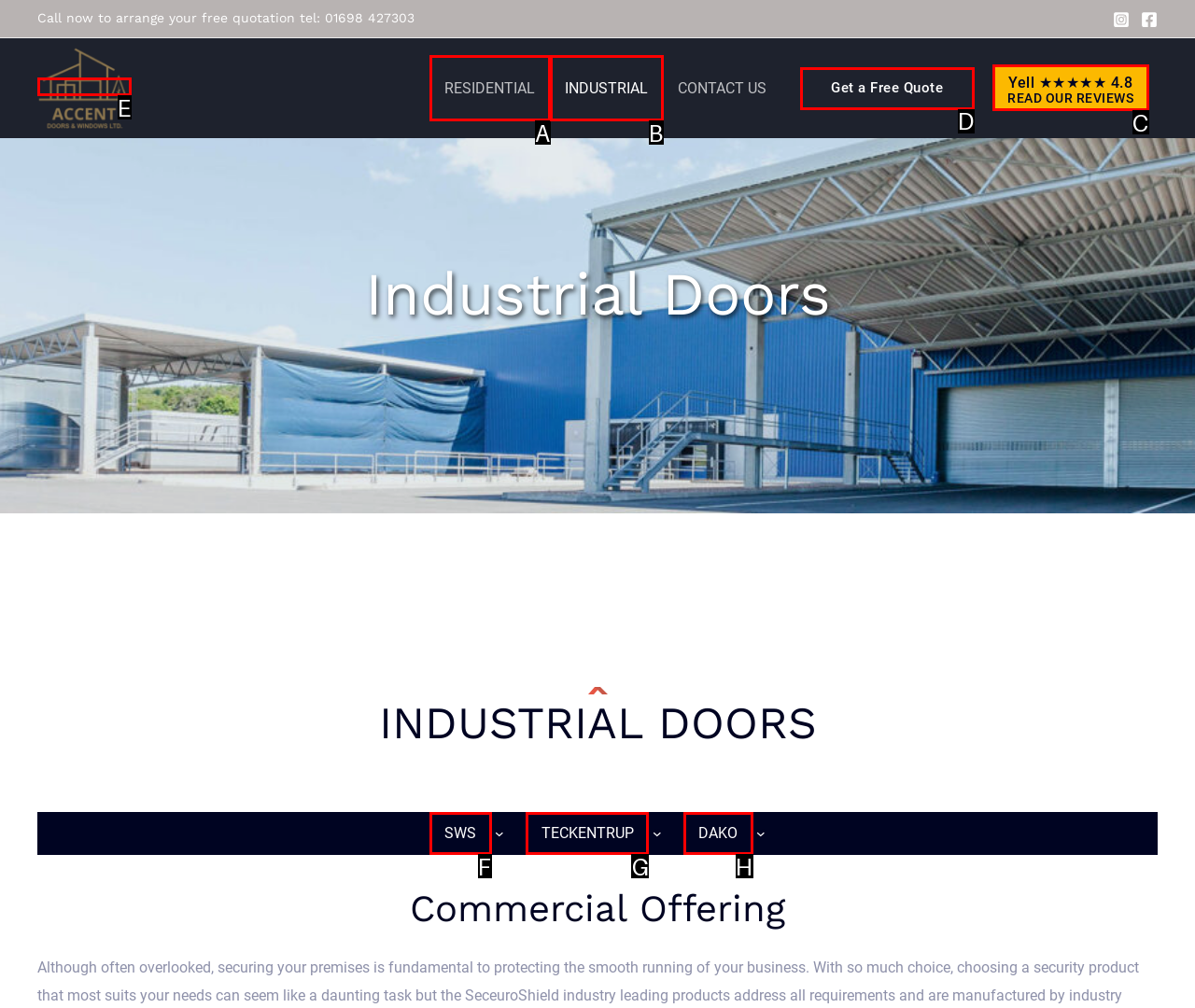Identify which HTML element matches the description: alt="Accent Doors and Windows". Answer with the correct option's letter.

E